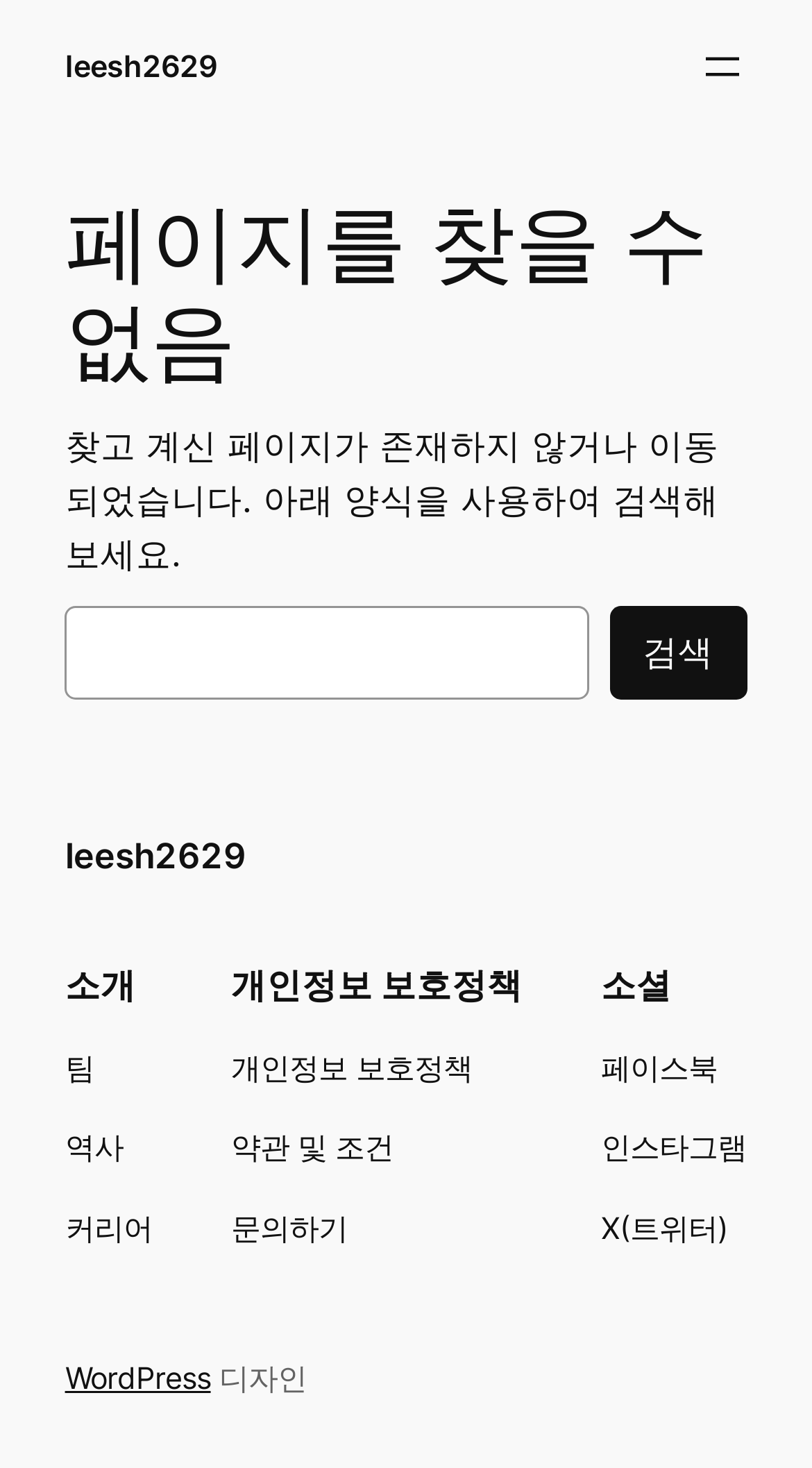Analyze the image and give a detailed response to the question:
What is the text above the search box?

Above the search box, there is a static text element that displays a message. The message is '찾고 계신 페이지가 존재하지 않거나 이동되었습니다. 아래 양식을 사용하여 검색해 보세요.', which translates to 'The page you are looking for does not exist or has been moved. Please use the form below to search.' This message is likely related to the error message displayed on the webpage.